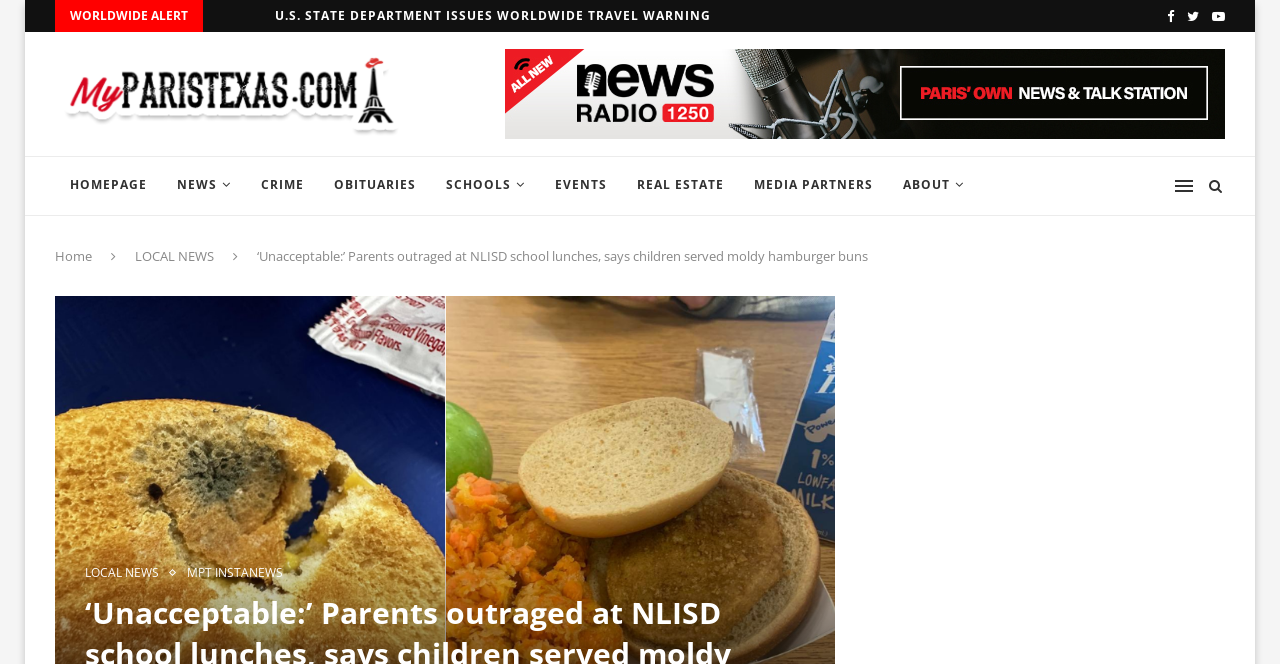Locate the bounding box coordinates of the item that should be clicked to fulfill the instruction: "Check 'MPT INSTANEWS'".

[0.146, 0.853, 0.221, 0.875]